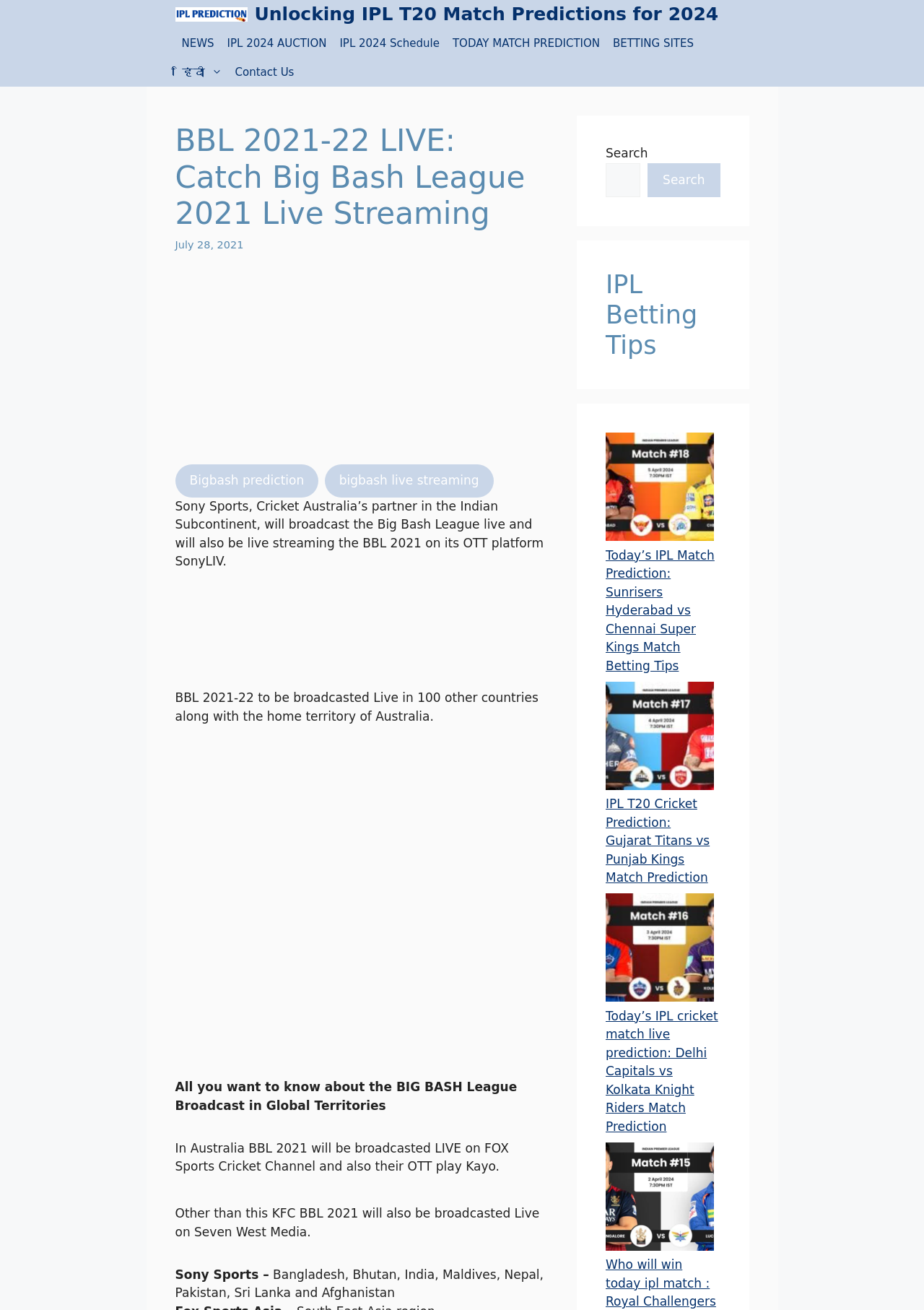Using the webpage screenshot, locate the HTML element that fits the following description and provide its bounding box: "Contact Us".

[0.247, 0.044, 0.325, 0.066]